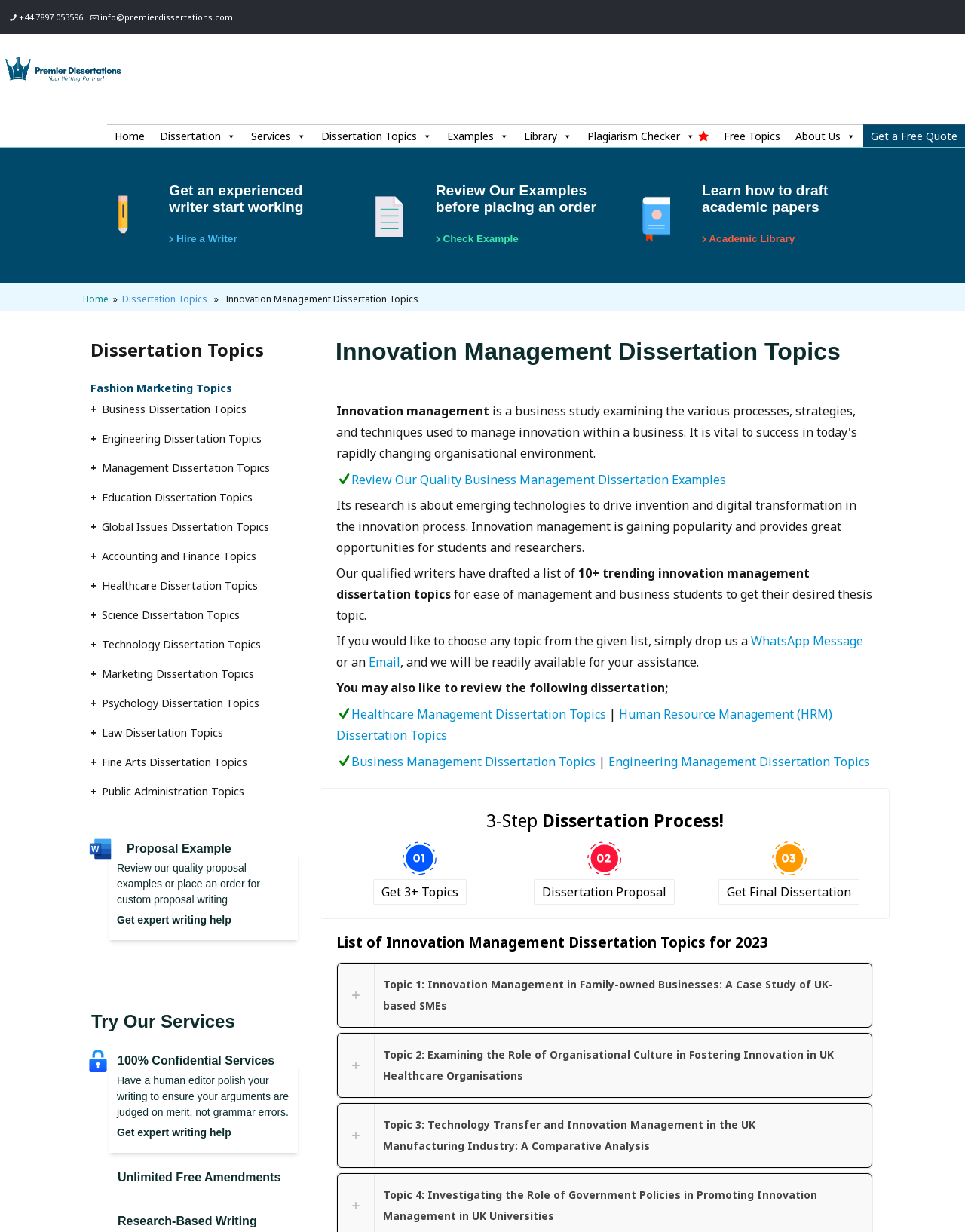Write an elaborate caption that captures the essence of the webpage.

This webpage is about Innovation Management Dissertation Topics, offering a list of topics for 2023. At the top, there is a contact information section with a phone number and email address. Next to it is the Premier-Dissertations-Logo. Below that, there is a main menu navigation bar with links to various sections, including Home, Dissertation Topics, Services, Examples, Library, and more.

The main content of the page is divided into several sections. The first section has a heading "Get an experienced writer start working" and a link to "Hire a Writer". The second section has a heading "Review Our Examples before placing an order" and a link to "Check Example". The third section has a heading "Learn how to draft academic papers" and a link to "Academic Library".

The main topic of the page, Innovation Management Dissertation Topics, is introduced with a heading and a brief description of what innovation management is about. Below that, there is a list of 10+ trending innovation management dissertation topics, with an option to choose any topic from the list and get assistance from the writers.

The page also provides links to other related dissertation topics, such as Healthcare Management, Human Resource Management, Business Management, and Engineering Management. Additionally, there is a 3-step dissertation process outlined, which includes getting 3+ topics, dissertation proposal, and getting the final dissertation.

Finally, there is a list of specific innovation management dissertation topics for 2023, including "Innovation Management in Family-owned Businesses", "Examining the Role of Organisational Culture in Fostering Innovation in UK Healthcare Organisations", and "Technology Transfer and Innovation Management in the UK Manufacturing Industry".